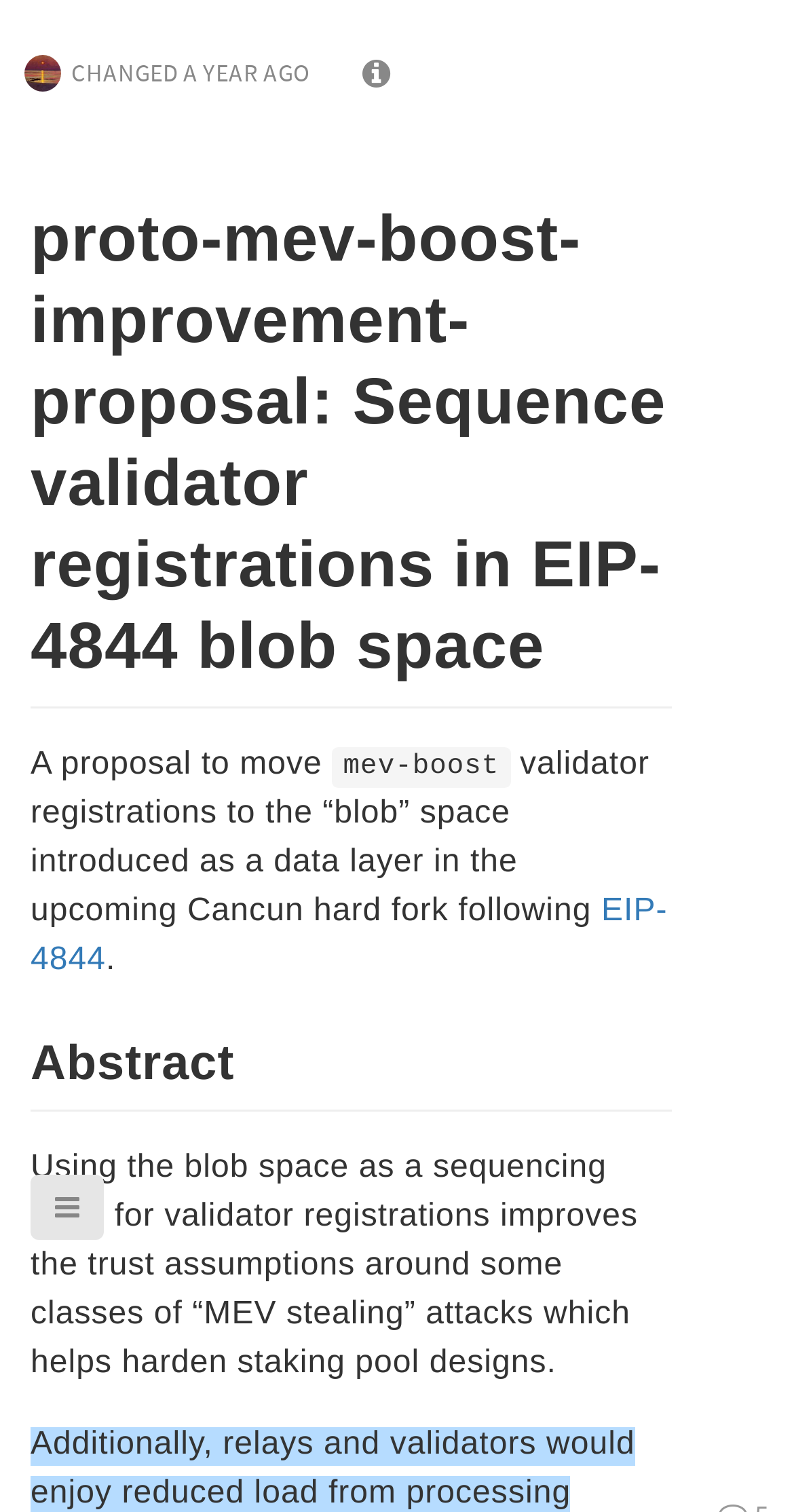Describe the webpage in detail, including text, images, and layout.

The webpage appears to be a proposal document for a technical improvement in the Ethereum network, specifically related to sequence validator registrations in EIP-4844 blob space. 

At the top-left corner, there is a title "proto-mev-boost-improvement-proposal: Sequence validator registrations in EIP-4844 blob space" which is also the main heading of the page. Below this title, there is a link and some metadata, including the date "Thu, Jul 6, 2023 6:42 PM" and a label "CHANGED A YEAR AGO". 

The main content of the proposal starts with a brief introduction, which is a paragraph of text that spans across the top half of the page. This introduction explains that the proposal aims to move validator registrations to the "blob" space, a data layer introduced in the upcoming Cancun hard fork. The text also includes a link to "EIP-4844", which is likely a reference to the Ethereum Improvement Proposal.

Below the introduction, there is a heading "Abstract" that separates the introduction from the abstract section. The abstract is a longer paragraph of text that summarizes the benefits of the proposal, including improving trust assumptions around certain types of attacks and hardening staking pool designs.

On the top-right corner, there is a button with an icon, which appears to be a menu button.